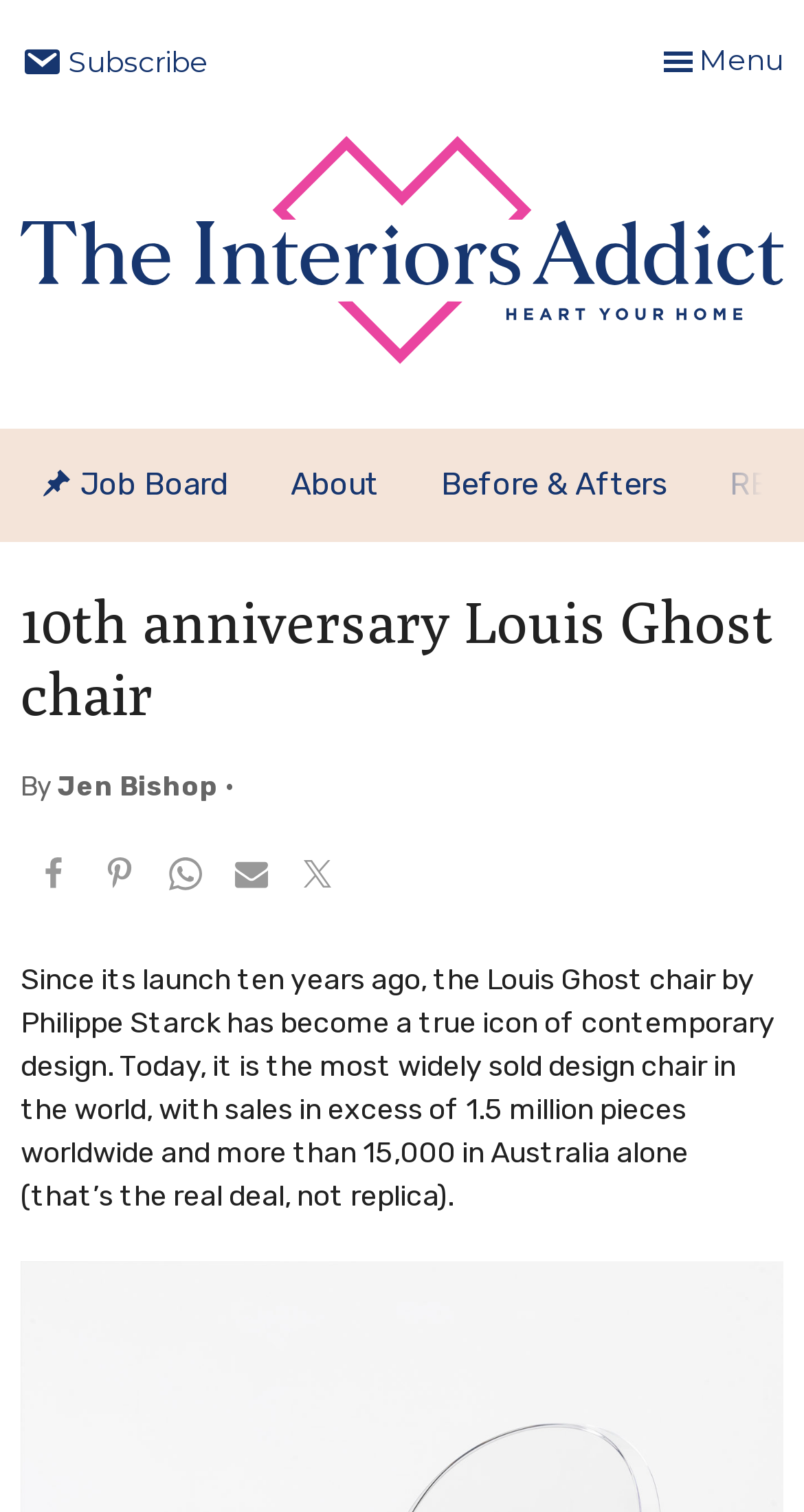Based on the element description parent_node: The Interiors Addict, identify the bounding box of the UI element in the given webpage screenshot. The coordinates should be in the format (top-left x, top-left y, bottom-right x, bottom-right y) and must be between 0 and 1.

[0.026, 0.09, 0.974, 0.249]